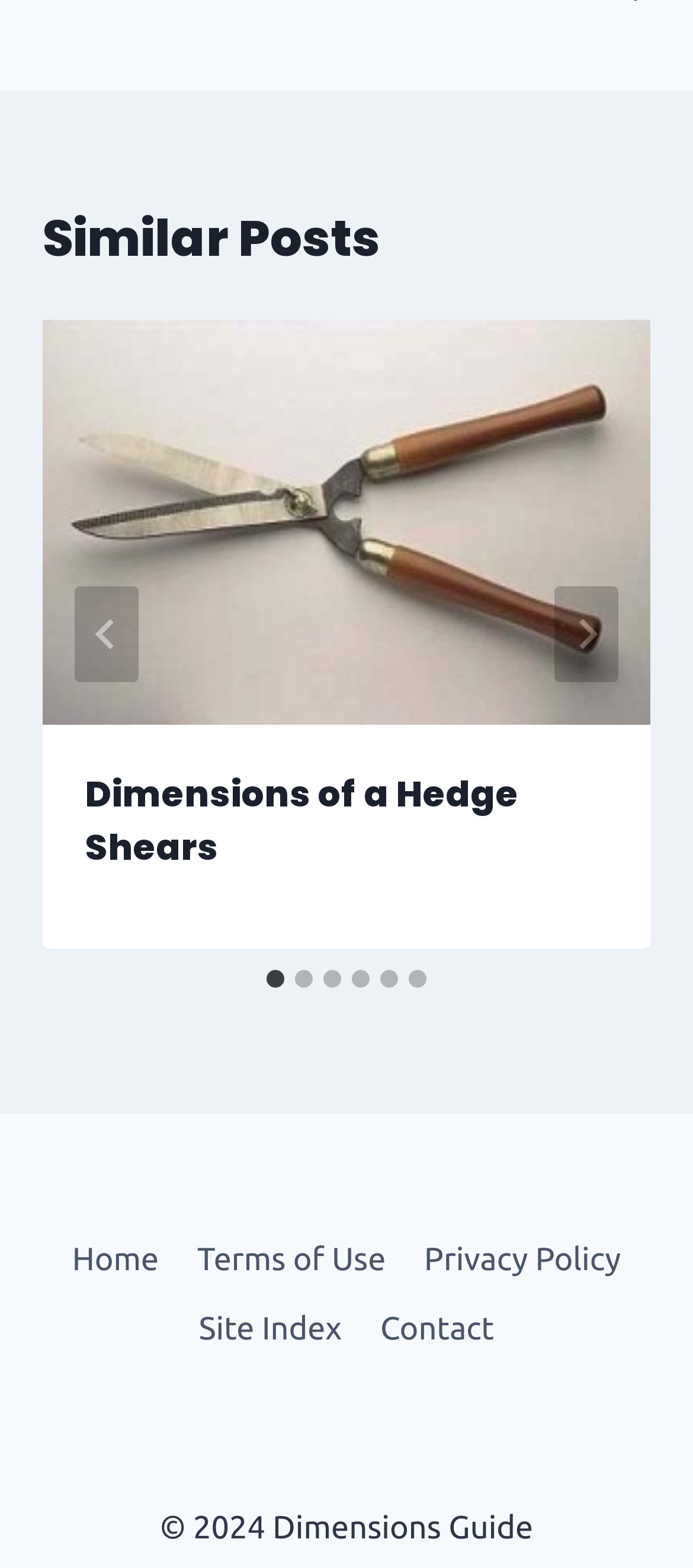Determine the bounding box coordinates for the region that must be clicked to execute the following instruction: "Go to next slide".

[0.8, 0.374, 0.892, 0.435]